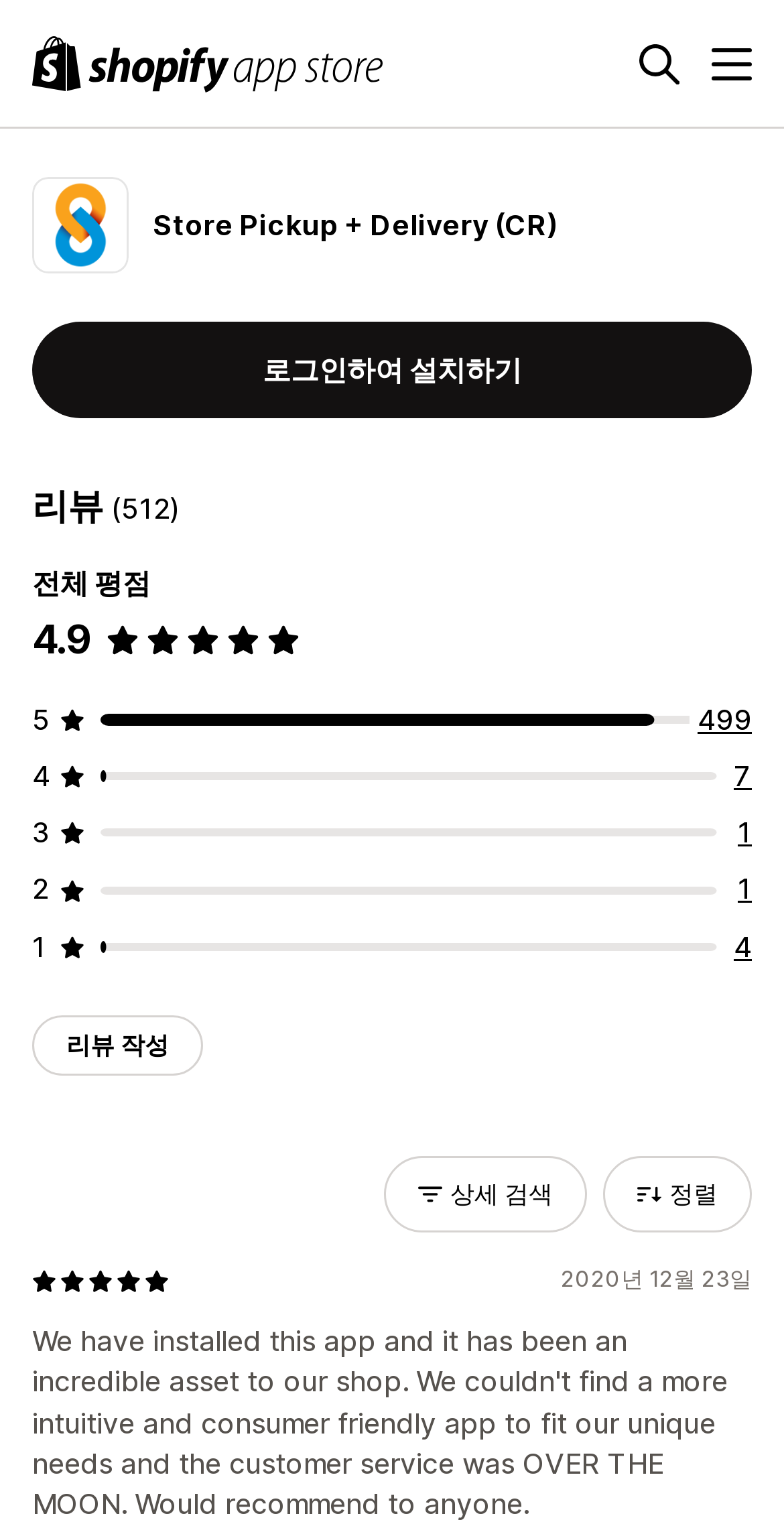Determine the bounding box coordinates for the region that must be clicked to execute the following instruction: "Install the Store Pickup + Delivery app".

[0.041, 0.211, 0.959, 0.274]